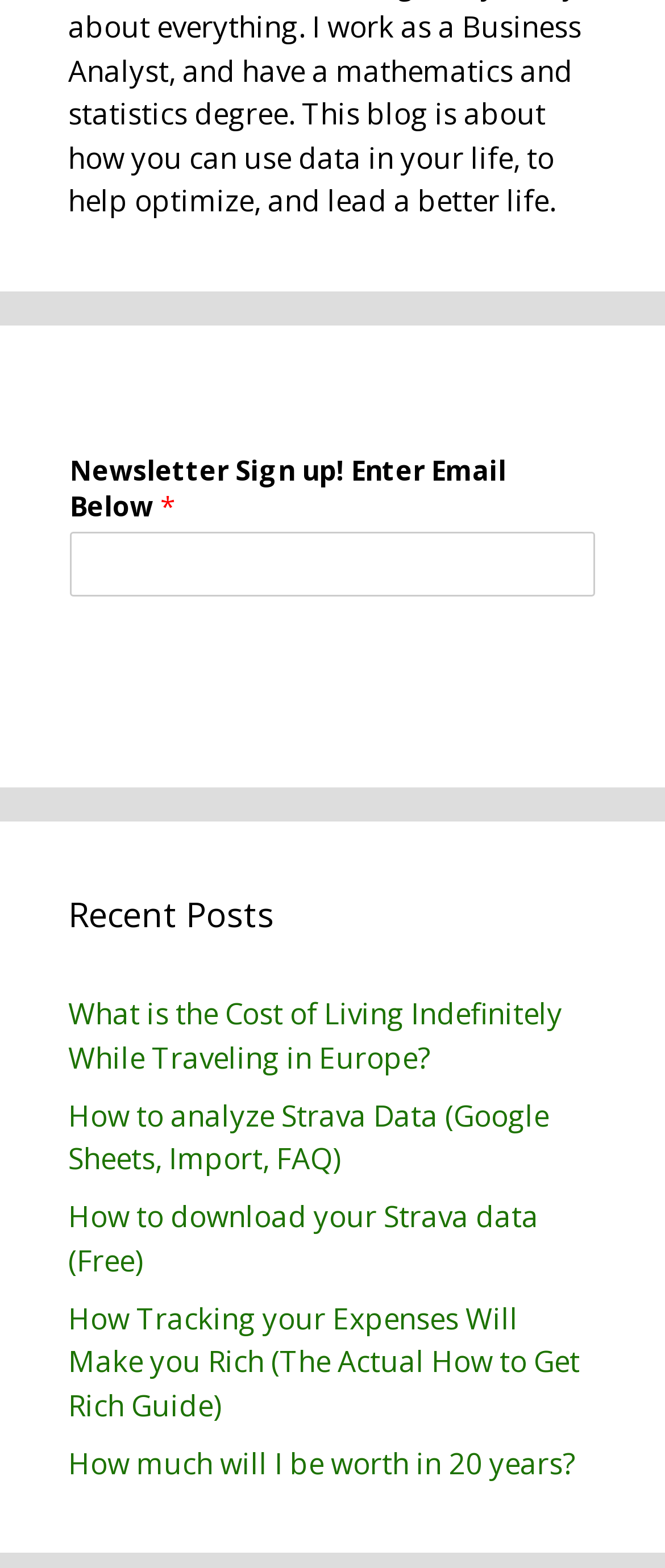What is the button below the textbox for?
Make sure to answer the question with a detailed and comprehensive explanation.

The button is located below the textbox and has the text 'Submit', indicating that it is used to submit the email address entered in the textbox for newsletter sign up.